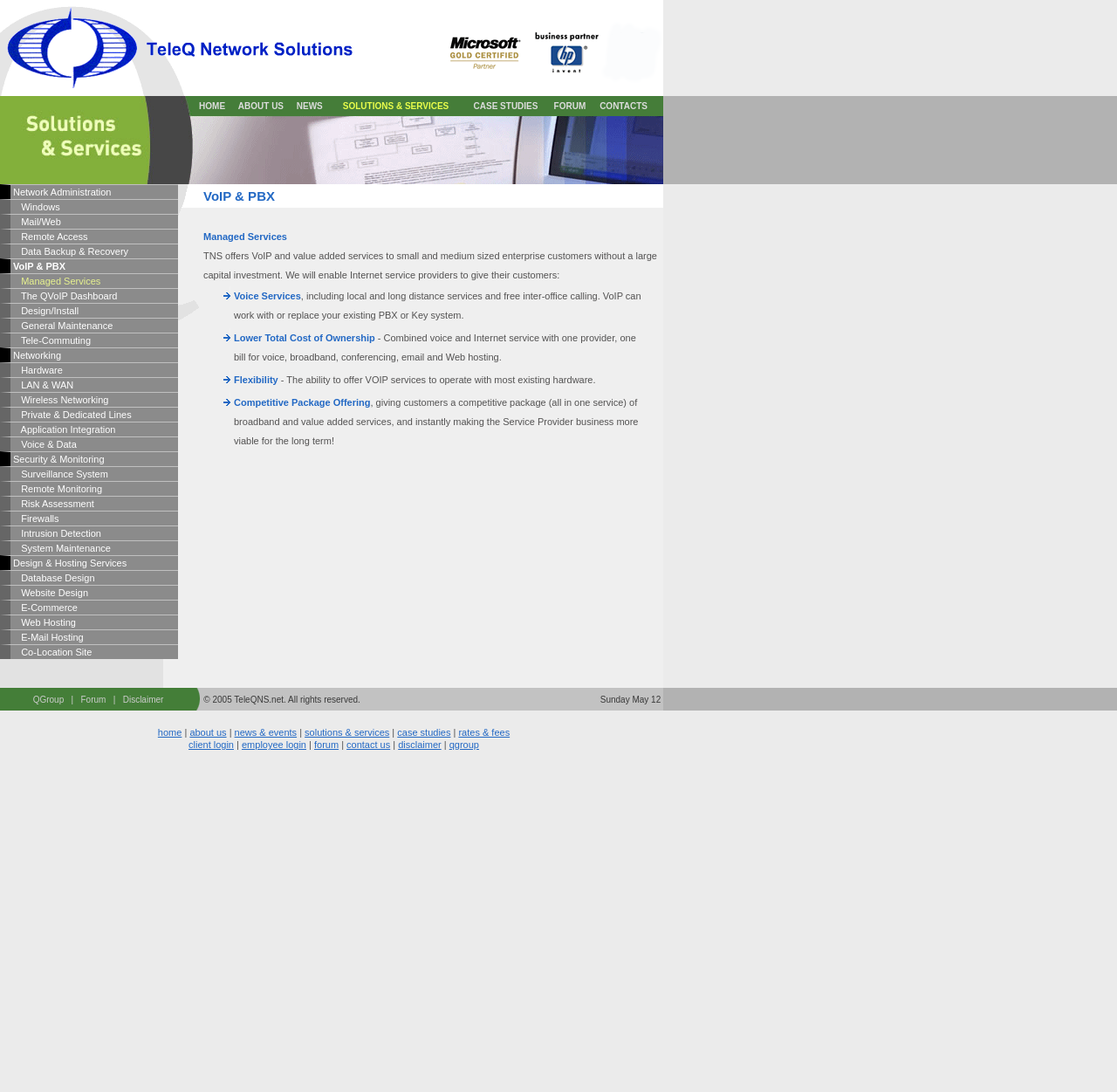What is the purpose of the QVoIP Dashboard?
Please answer the question with a detailed and comprehensive explanation.

The webpage mentions the QVoIP Dashboard as one of the services offered under Network Administration, but it does not specify the purpose or function of the QVoIP Dashboard.